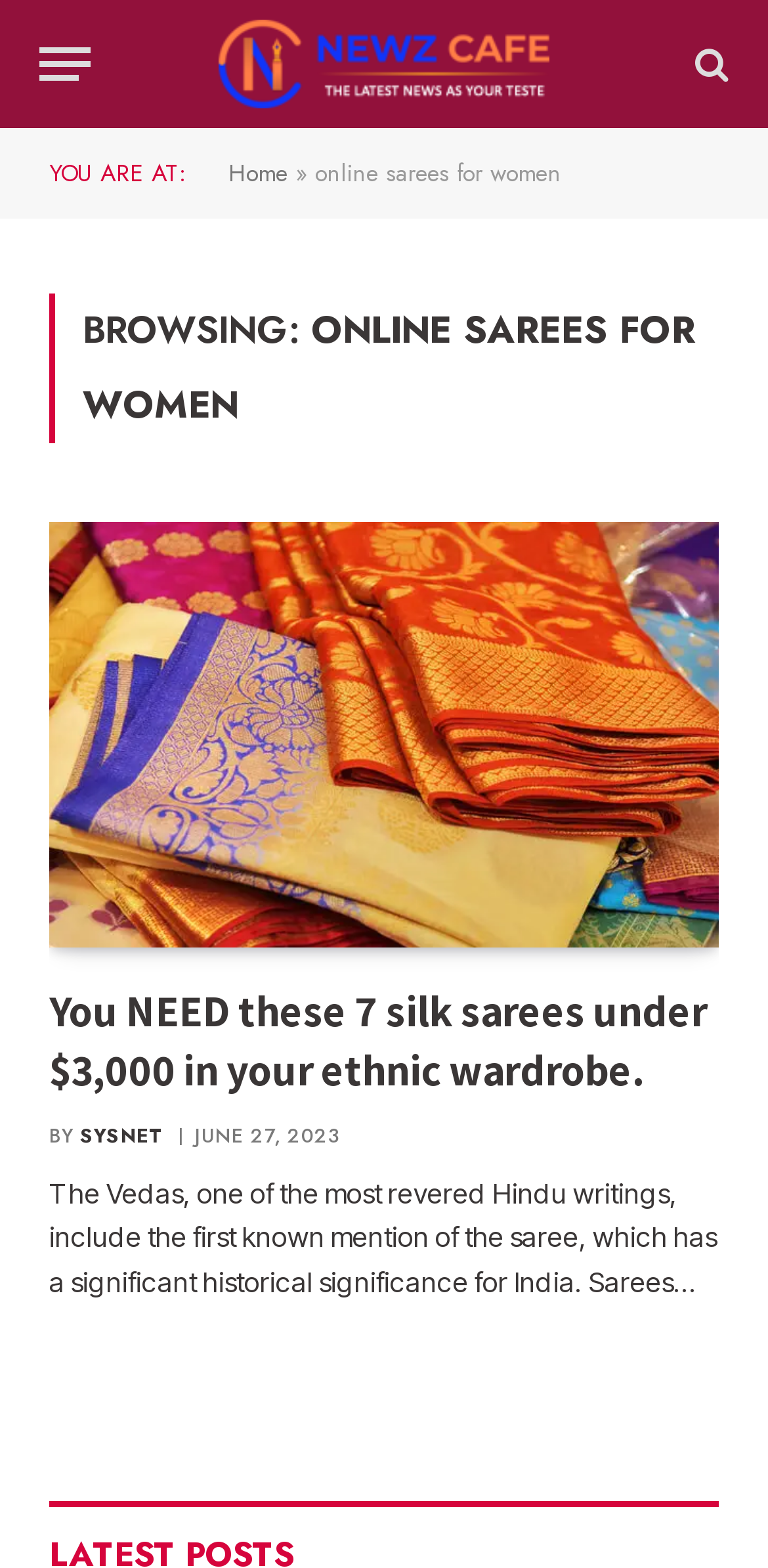Identify the bounding box for the described UI element: "Home".

[0.297, 0.099, 0.374, 0.122]